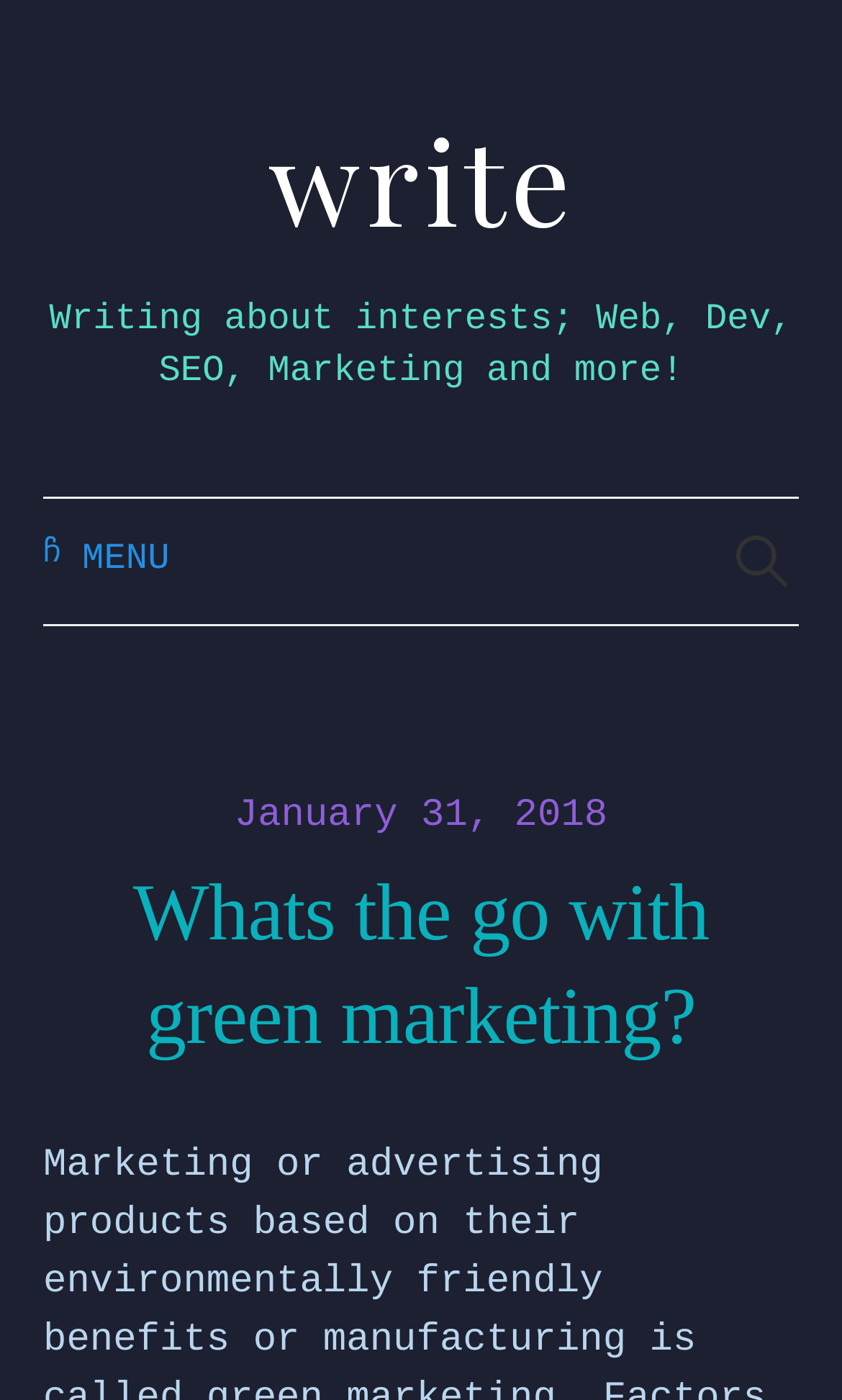Identify the bounding box coordinates for the UI element described by the following text: "write". Provide the coordinates as four float numbers between 0 and 1, in the format [left, top, right, bottom].

[0.319, 0.071, 0.681, 0.184]